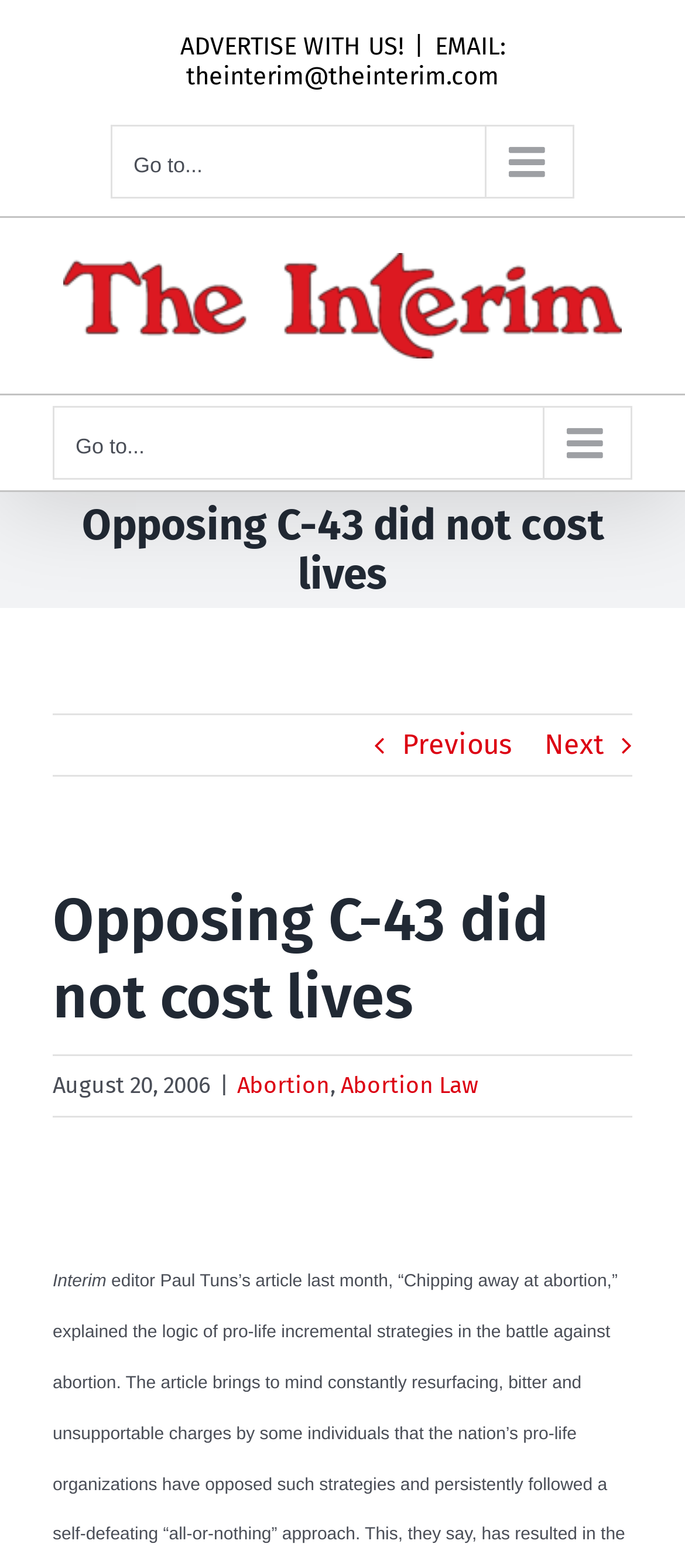What is the purpose of the button with the icon? Please answer the question using a single word or phrase based on the image.

To navigate to a menu